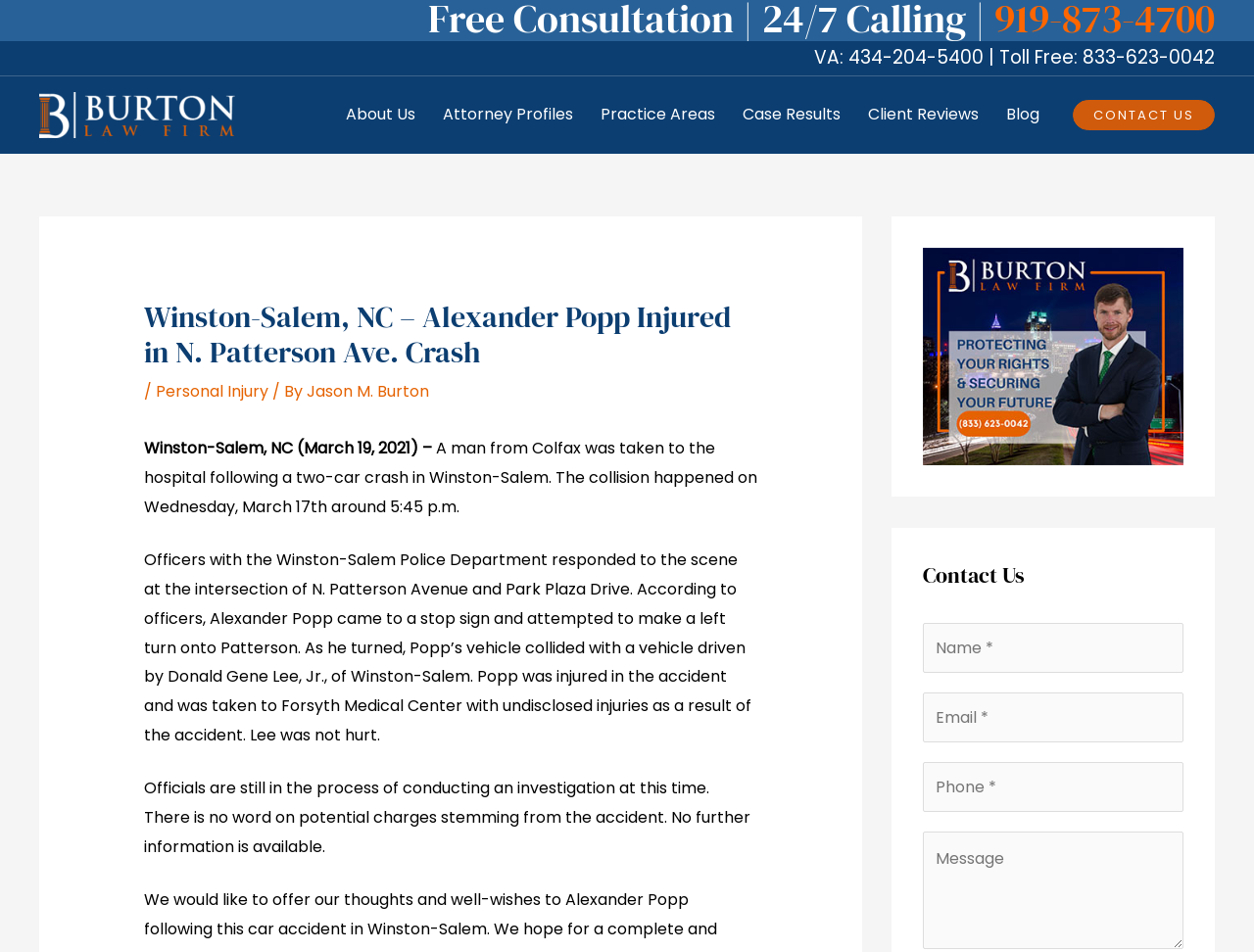Please specify the bounding box coordinates of the element that should be clicked to execute the given instruction: 'Fill out the contact form'. Ensure the coordinates are four float numbers between 0 and 1, expressed as [left, top, right, bottom].

[0.736, 0.655, 0.944, 0.707]